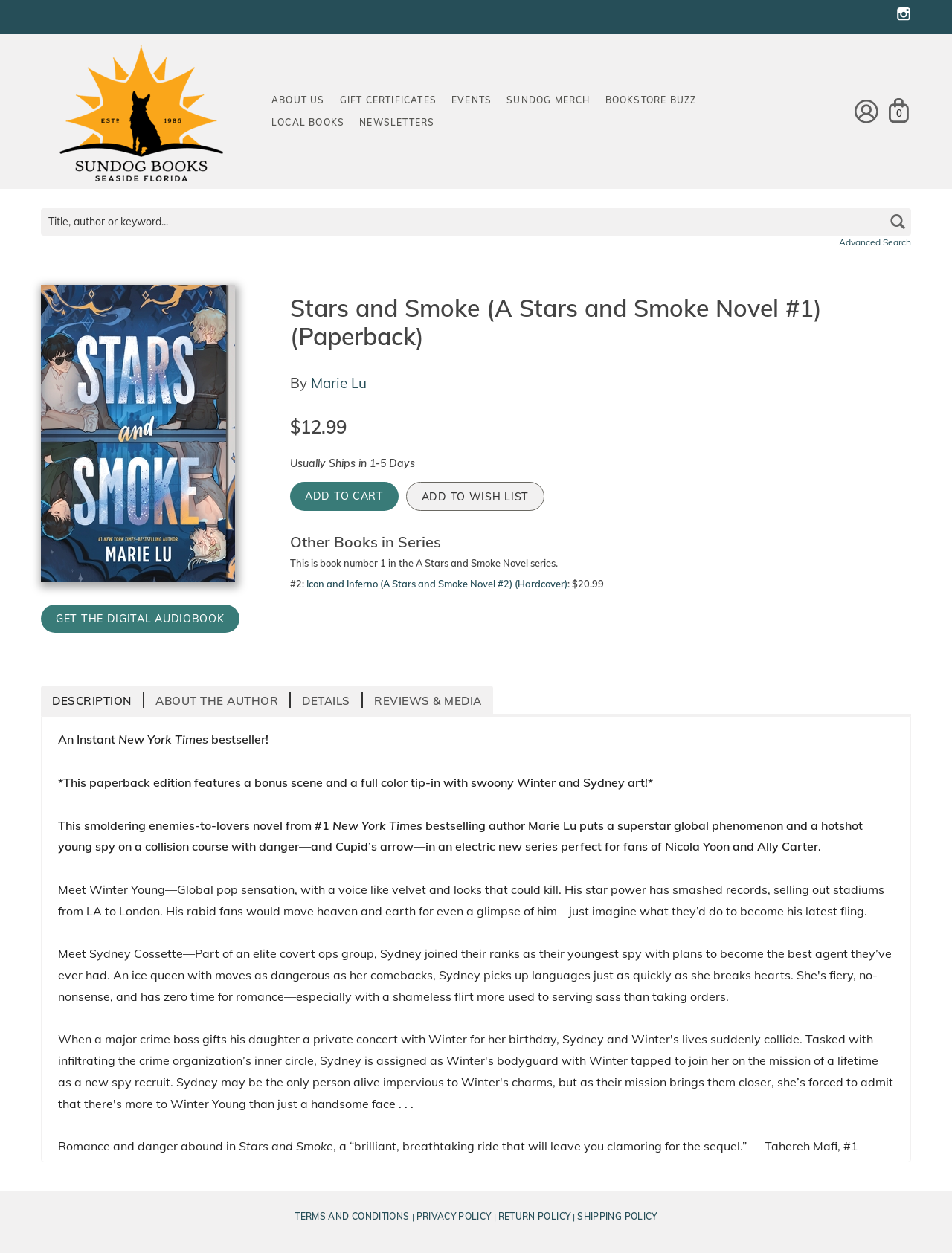Find the bounding box coordinates of the element to click in order to complete the given instruction: "Search for a book."

[0.043, 0.166, 0.957, 0.188]